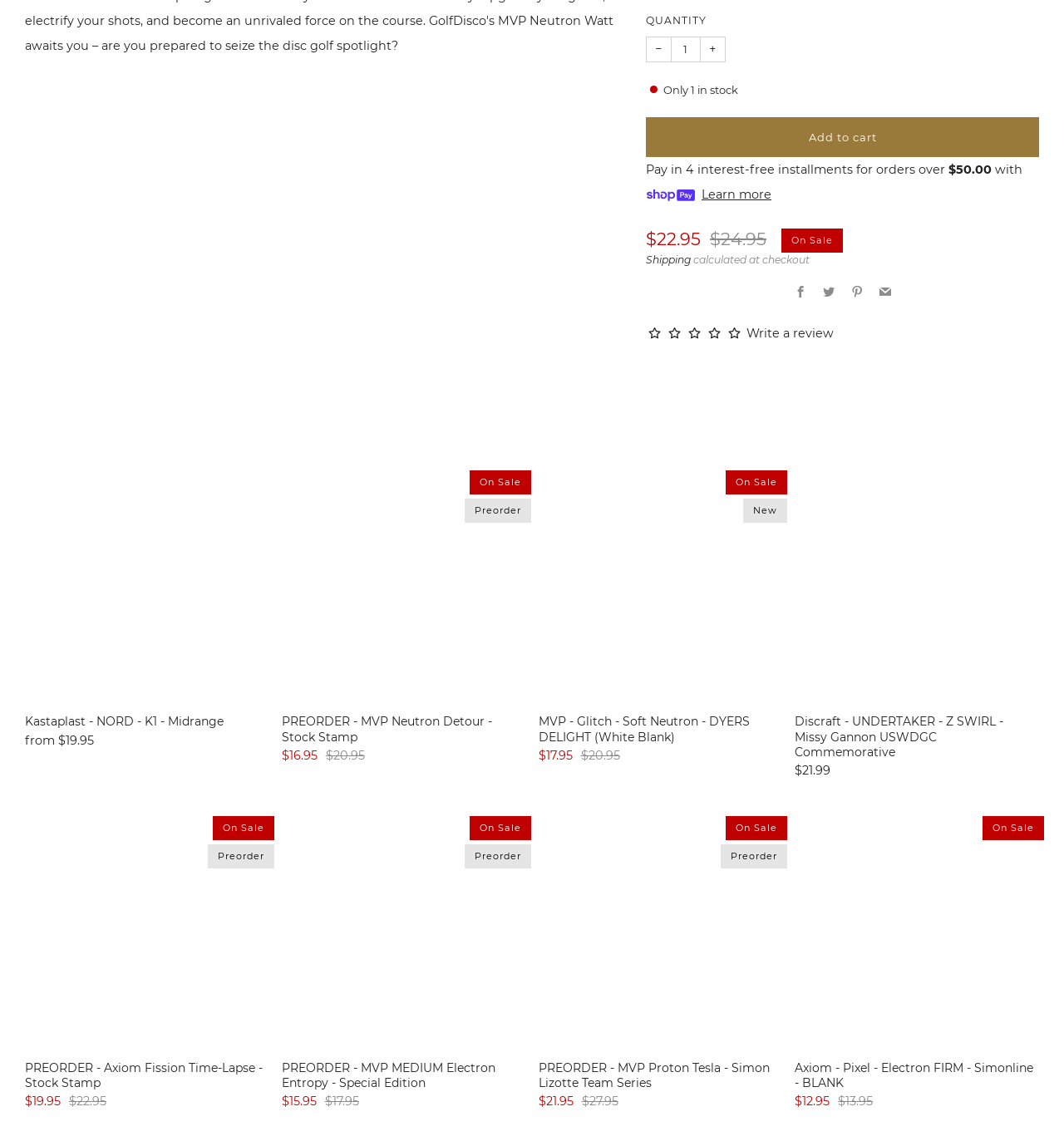What is the payment method offered?
Look at the image and respond with a one-word or short phrase answer.

Shop Pay